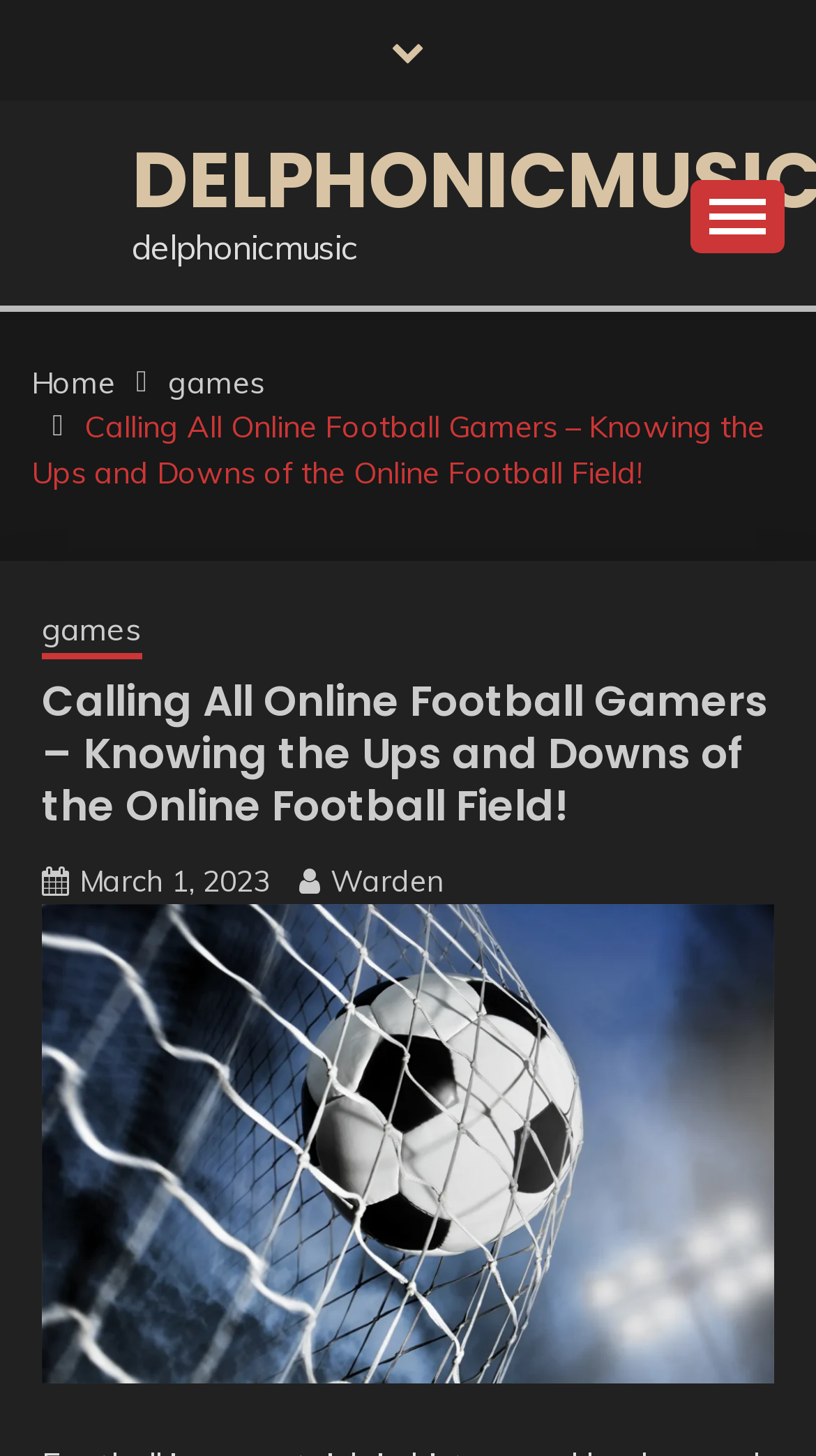Please determine the bounding box coordinates of the element's region to click for the following instruction: "Read about Relational Diplomacy".

None